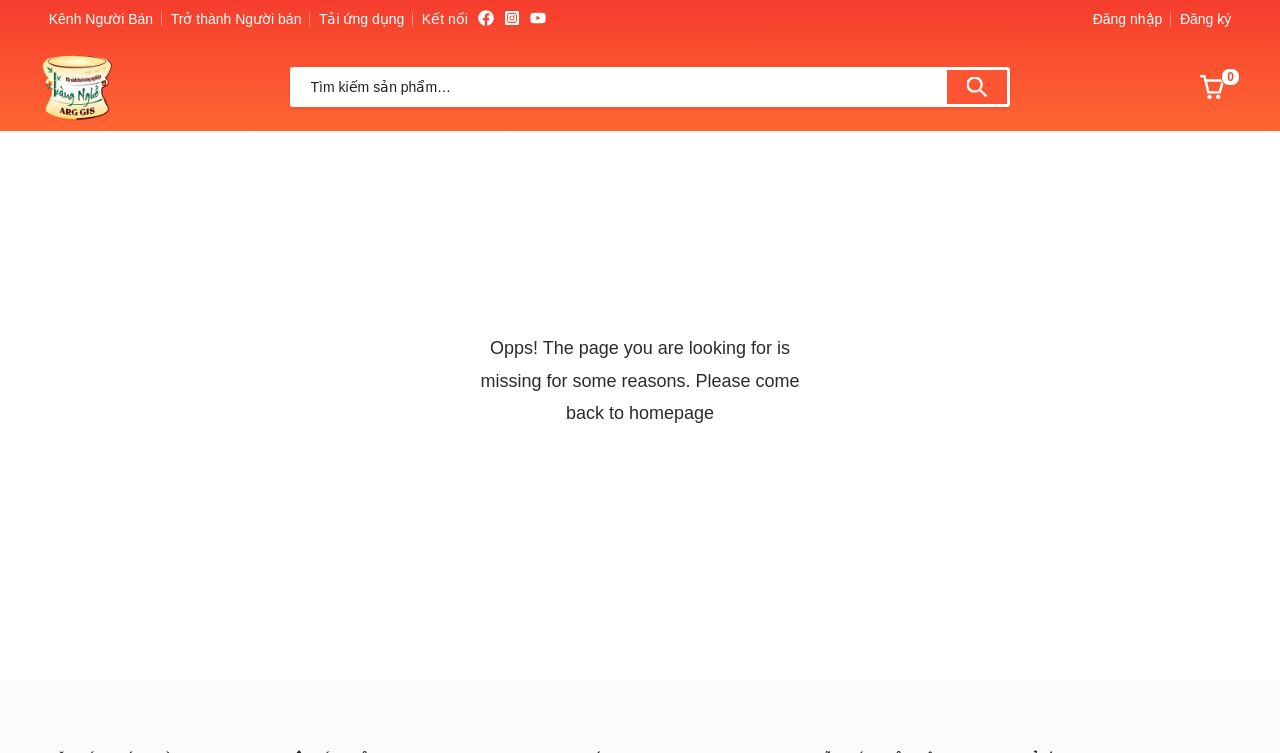Provide the bounding box coordinates of the UI element this sentence describes: "Đăng nhập".

[0.847, 0.007, 0.915, 0.044]